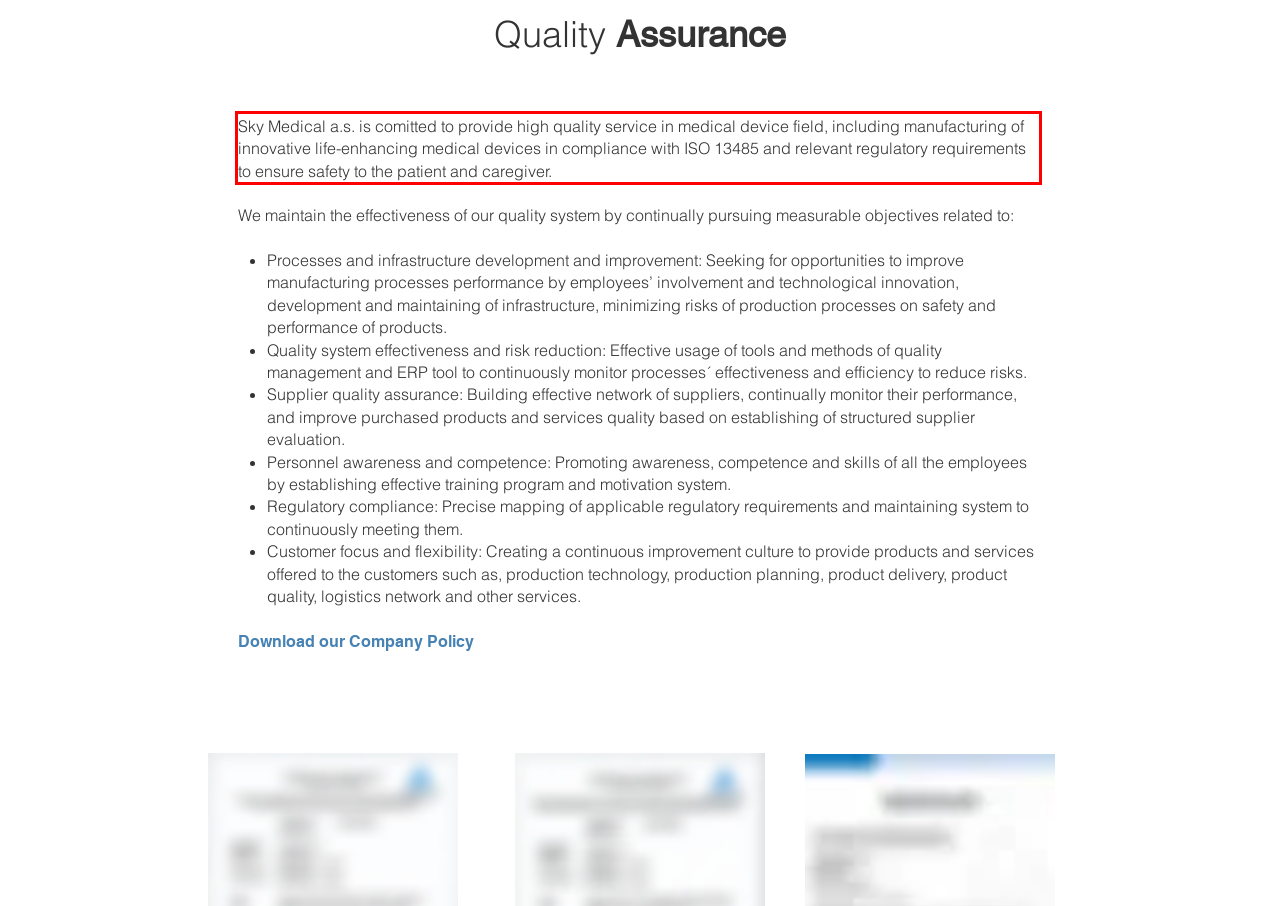Review the webpage screenshot provided, and perform OCR to extract the text from the red bounding box.

Sky Medical a.s. is comitted to provide high quality service in medical device field, including manufacturing of innovative life-enhancing medical devices in compliance with ISO 13485 and relevant regulatory requirements to ensure safety to the patient and caregiver.